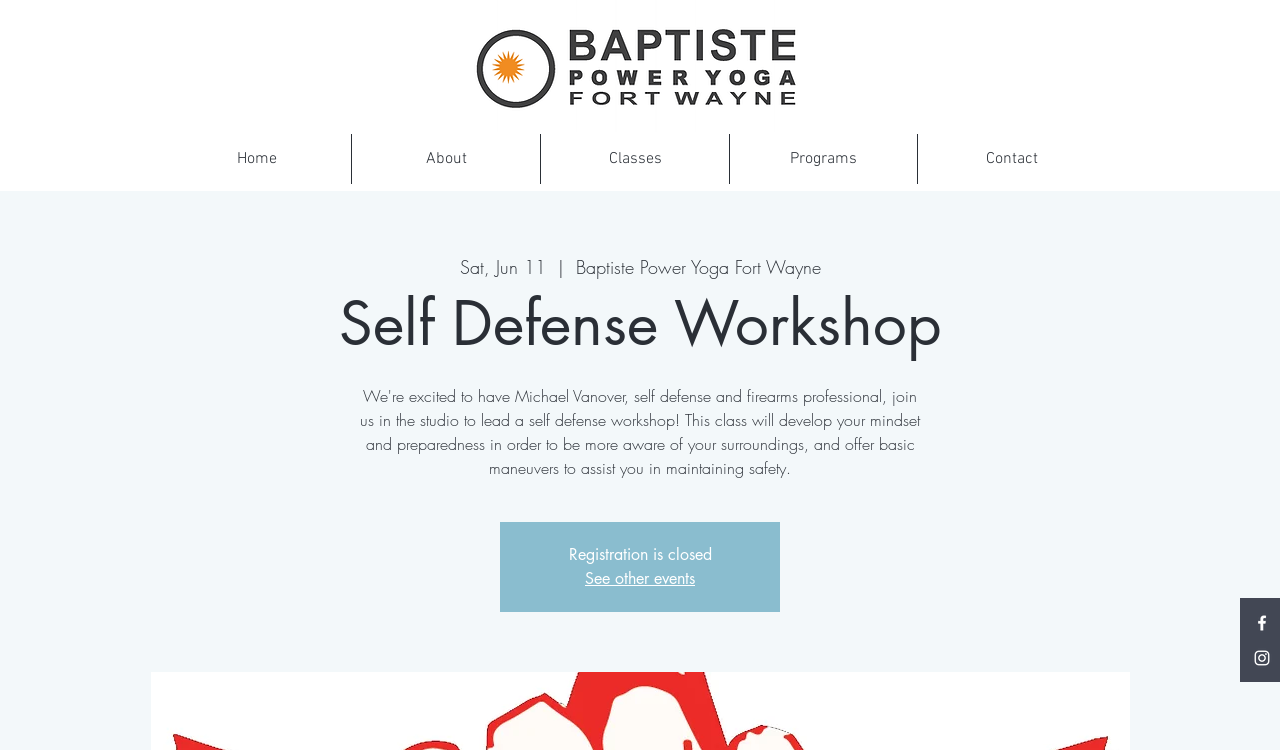What is the date of the self defense workshop?
Please provide a single word or phrase answer based on the image.

Sat, Jun 11